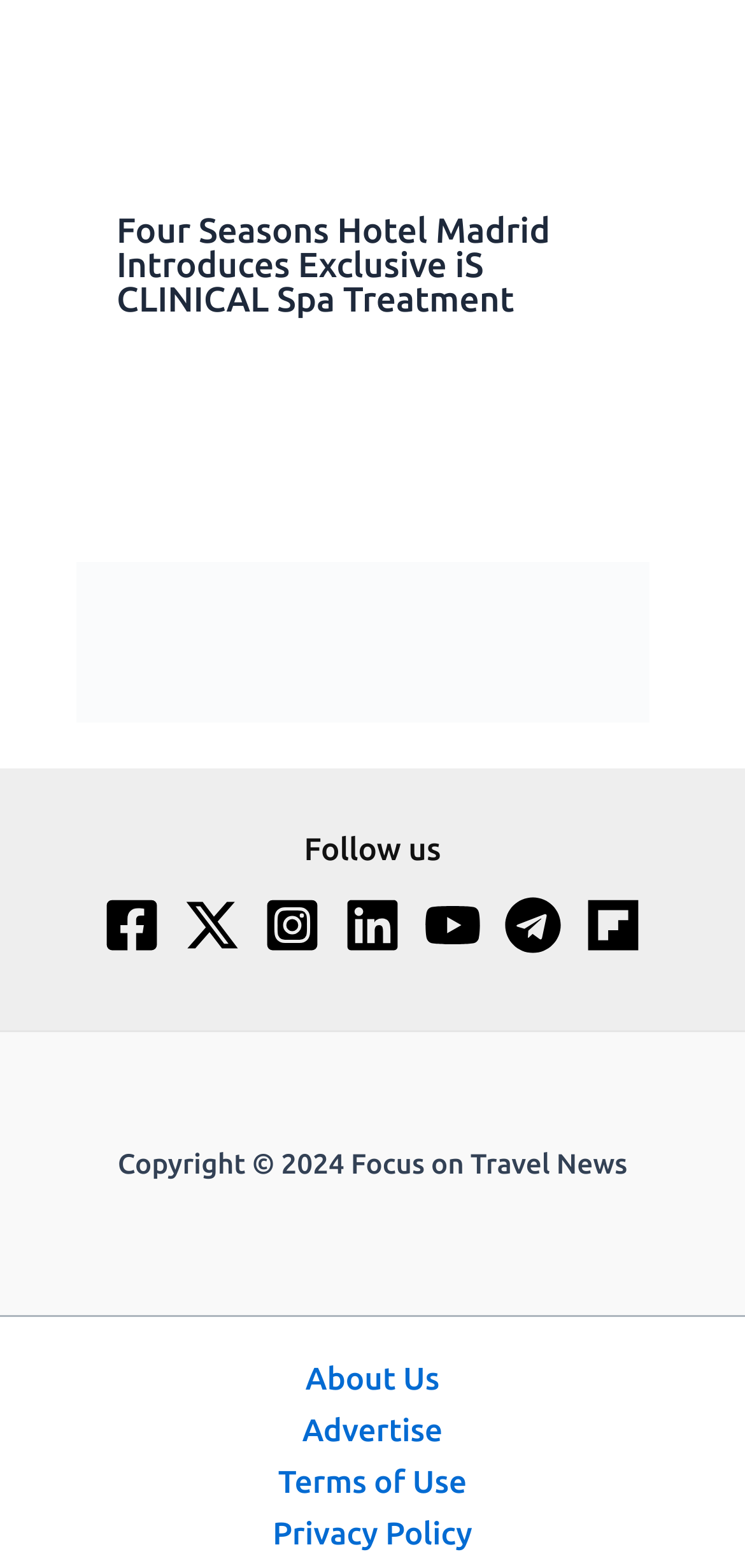What is the copyright year?
Answer the question with a single word or phrase, referring to the image.

2024